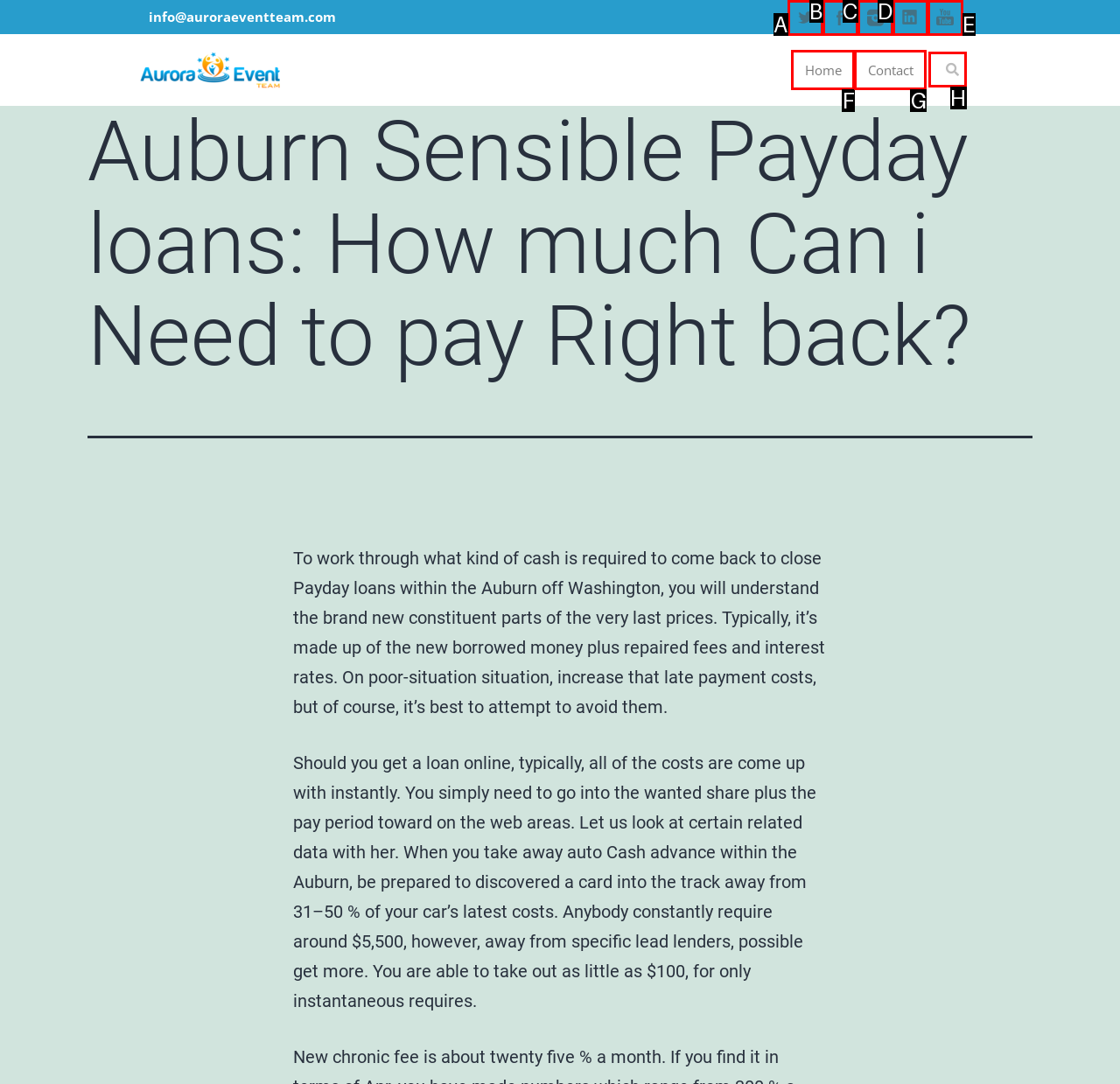From the given choices, determine which HTML element aligns with the description: name="s" title="Search" Respond with the letter of the appropriate option.

H